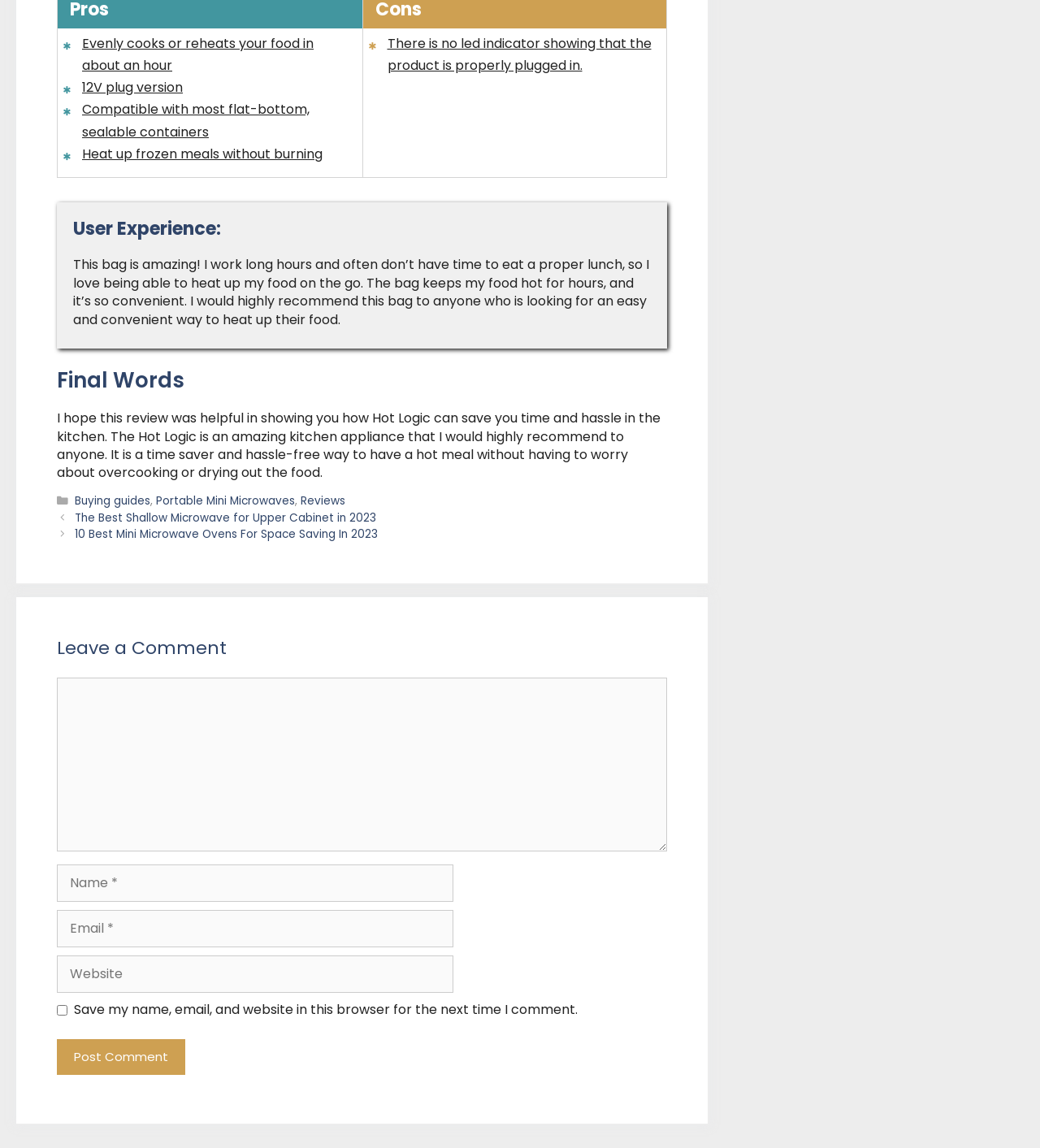Please provide the bounding box coordinates for the element that needs to be clicked to perform the following instruction: "Click the 'Portable Mini Microwaves' link". The coordinates should be given as four float numbers between 0 and 1, i.e., [left, top, right, bottom].

[0.15, 0.43, 0.283, 0.443]